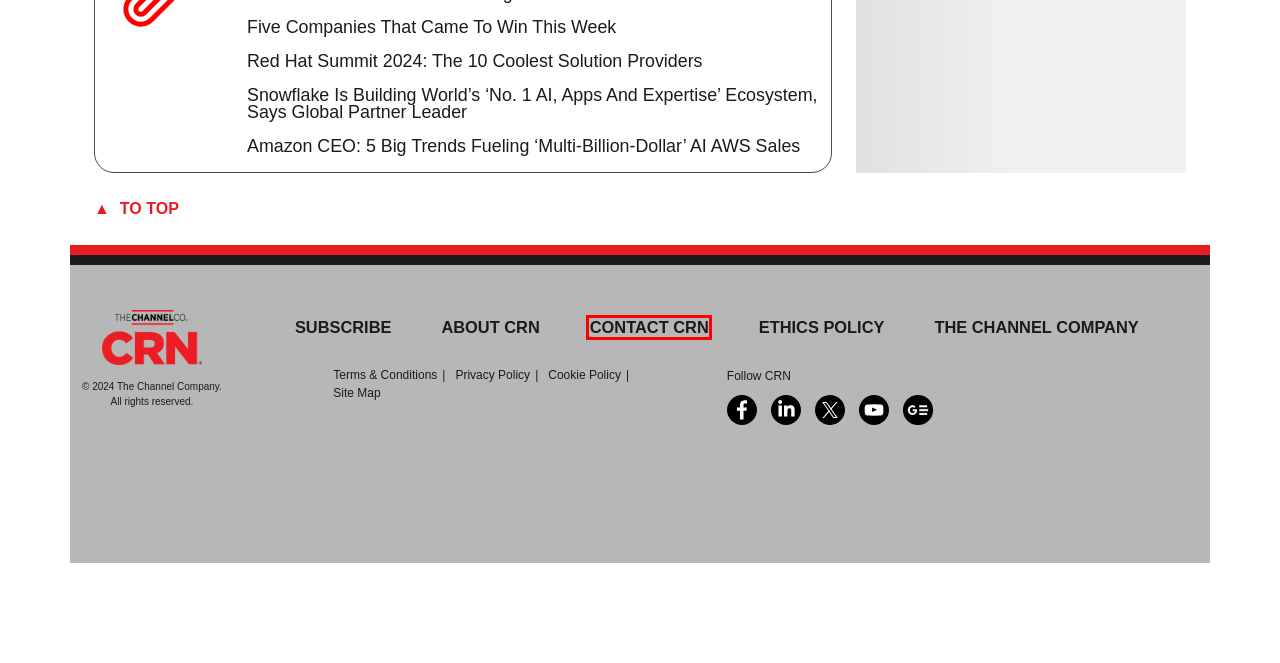You are presented with a screenshot of a webpage containing a red bounding box around an element. Determine which webpage description best describes the new webpage after clicking on the highlighted element. Here are the candidates:
A. Cover - Logitech Prospective Partner Guide
B. CRN List and Award Application Alerts
C. Eaton - PowerAdvantage Partner Program
D. 20 Coolest Cybersecurity Products At RSAC 2024
E. CRN In Depth - CRNtv
F. CRN Magazine's Latest Issue
G. Ascension Data Breach: Health System Says Clinical Operations Disrupted
H. AWS ‘Disappointed’ It’s No Longer A VMware Cloud On AWS Reseller; Future Of Product In Doubt

G